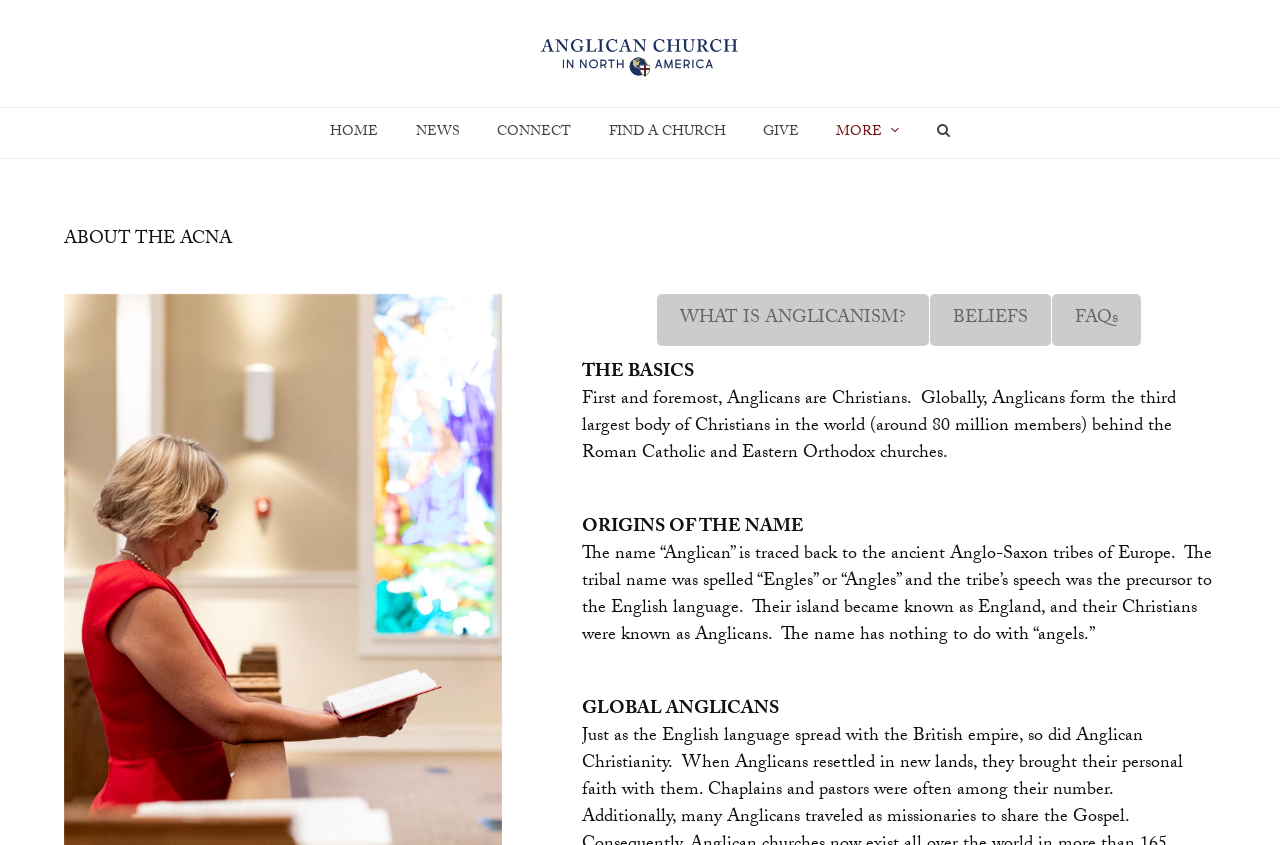Specify the bounding box coordinates of the region I need to click to perform the following instruction: "Click on the WHAT IS ANGLICANISM? tab". The coordinates must be four float numbers in the range of 0 to 1, i.e., [left, top, right, bottom].

[0.513, 0.348, 0.726, 0.409]